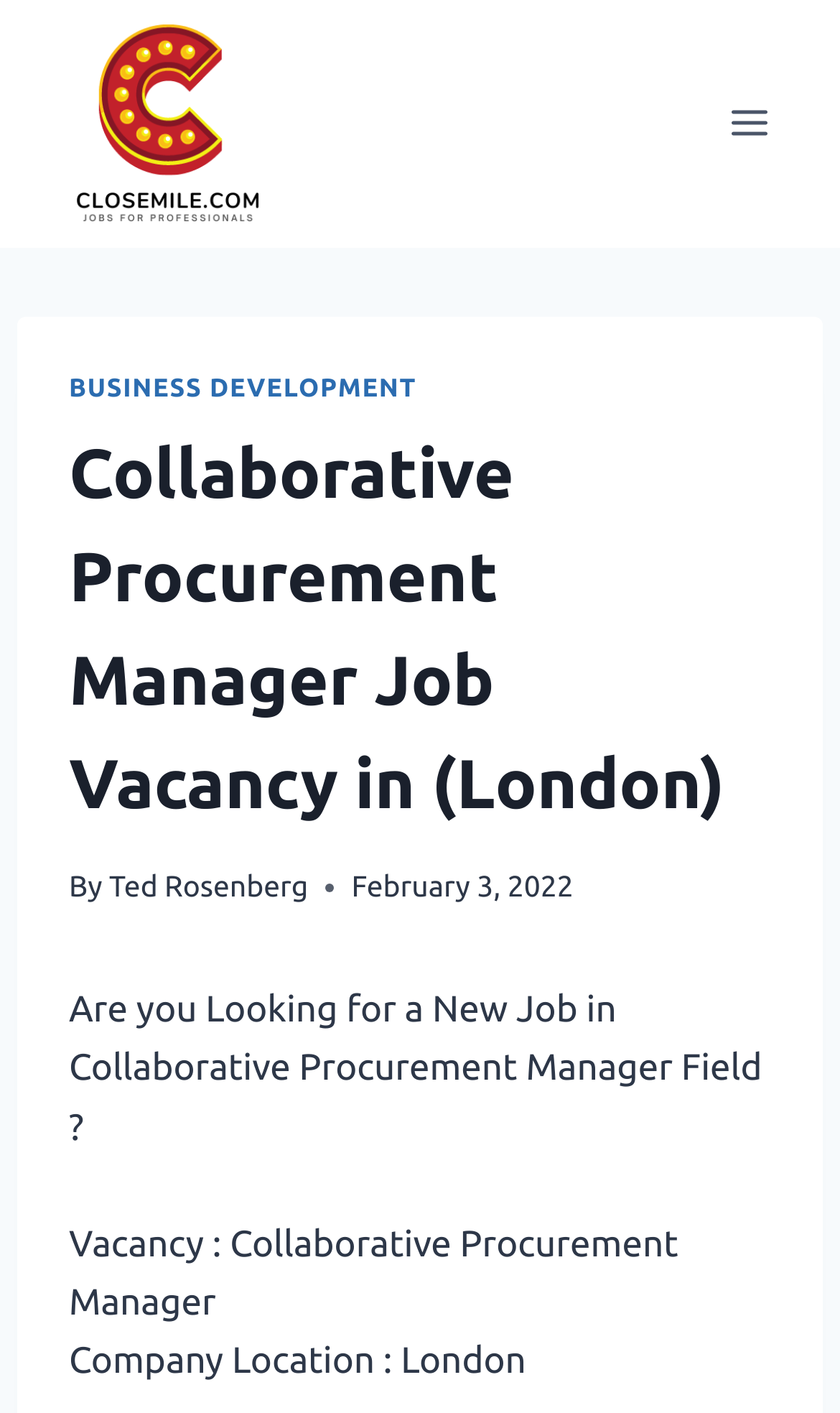What is the website's name?
Based on the screenshot, answer the question with a single word or phrase.

Closemile.com